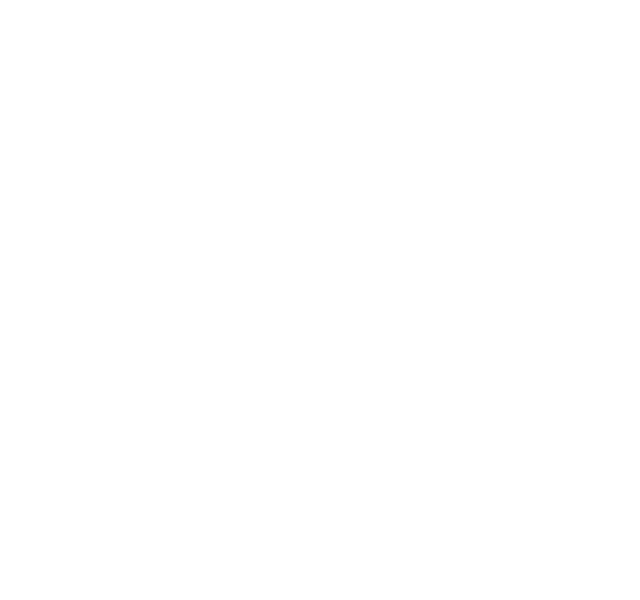Elaborate on the contents of the image in a comprehensive manner.

This image showcases a vibrant and captivating scene related to the "Willemstad City Tour & Optional Free Shopping Time." It likely features some of the UNESCO-listed historical sites of Willemstad, known for its stunning architecture and rich culture. The tour invites visitors to experience a blend of sightseeing and leisure shopping, making it perfect for those looking to explore both scenic views and local markets. The image serves as a visual introduction to the highlights of the tour, including famous landmarks and attractions like the floating bridge and local liqueur production. The text accompanying the image emphasizes the unique experiences awaiting tourists, from engaging in historical explorations to enjoying leisure time in the bustling city.